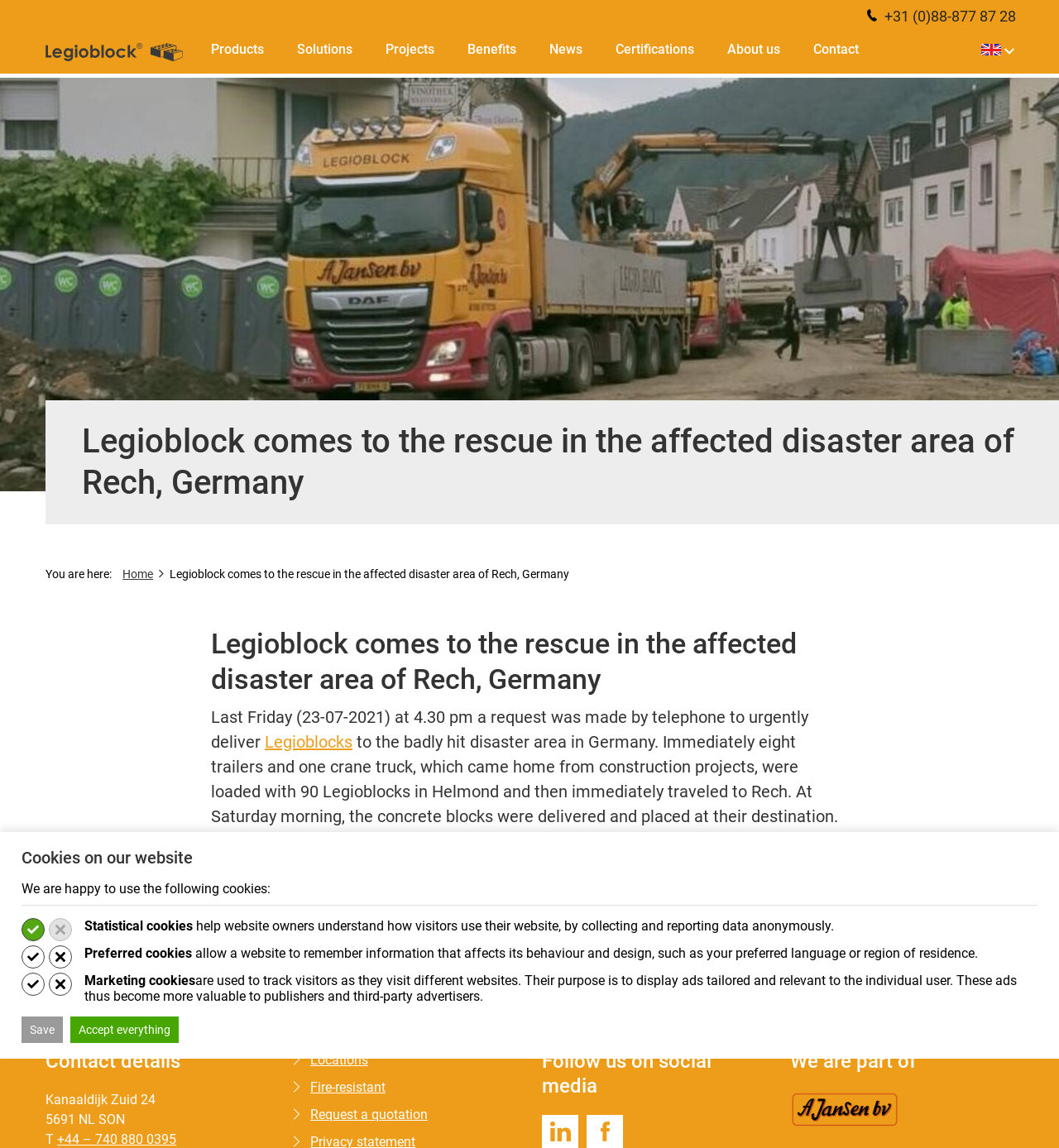Please provide the bounding box coordinates in the format (top-left x, top-left y, bottom-right x, bottom-right y). Remember, all values are floating point numbers between 0 and 1. What is the bounding box coordinate of the region described as: +31 (0)88-877 87 28

[0.819, 0.006, 0.959, 0.022]